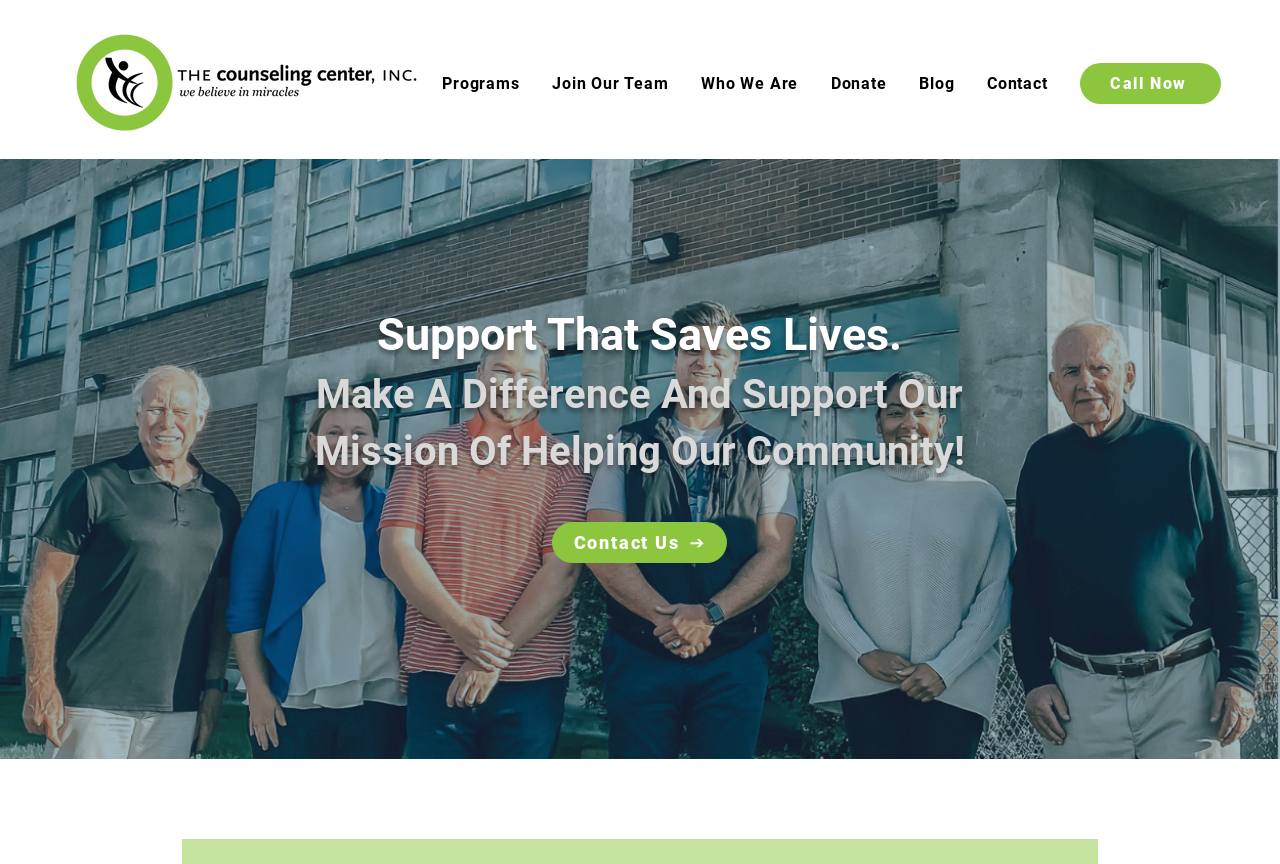How can I get in touch with this organization?
Using the information presented in the image, please offer a detailed response to the question.

There is a link element with the text description 'Contact Us' located below the heading, which is likely to be the way to get in touch with this organization.